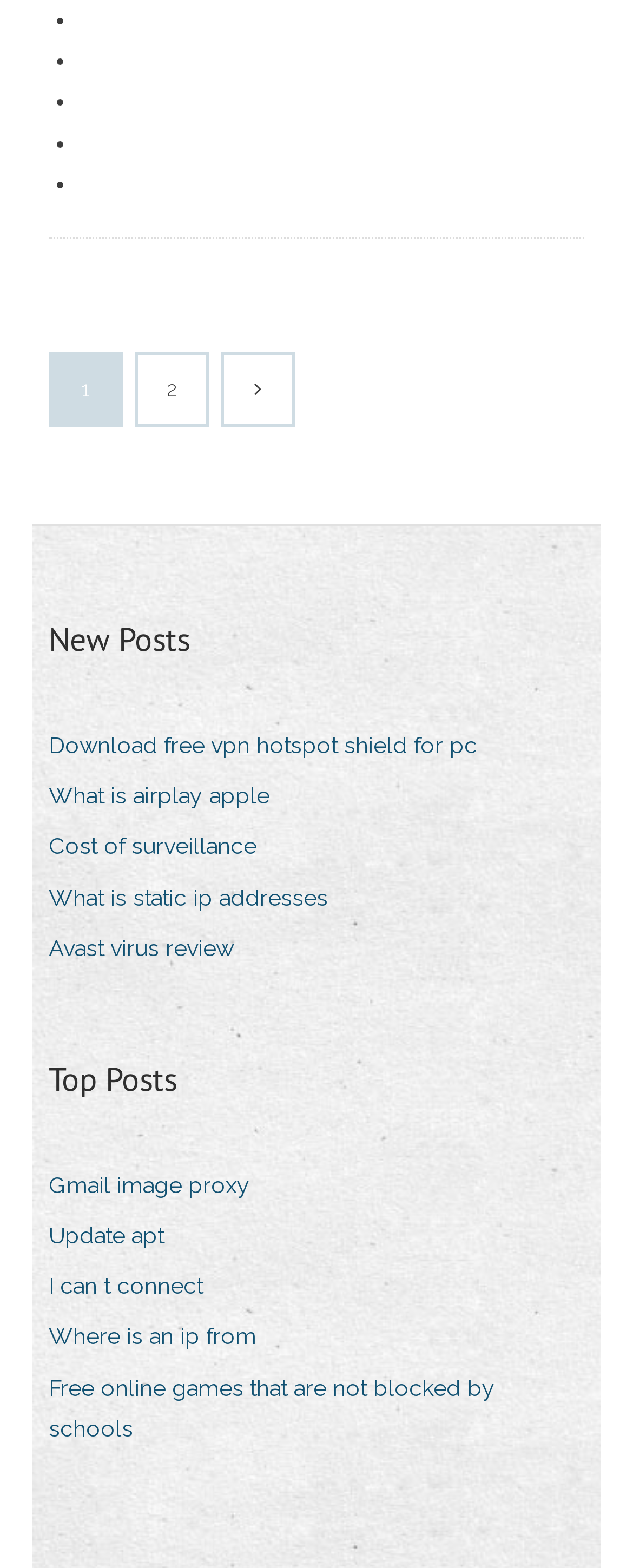Please identify the bounding box coordinates of the clickable area that will allow you to execute the instruction: "Go to 'Top Posts'".

[0.077, 0.673, 0.279, 0.704]